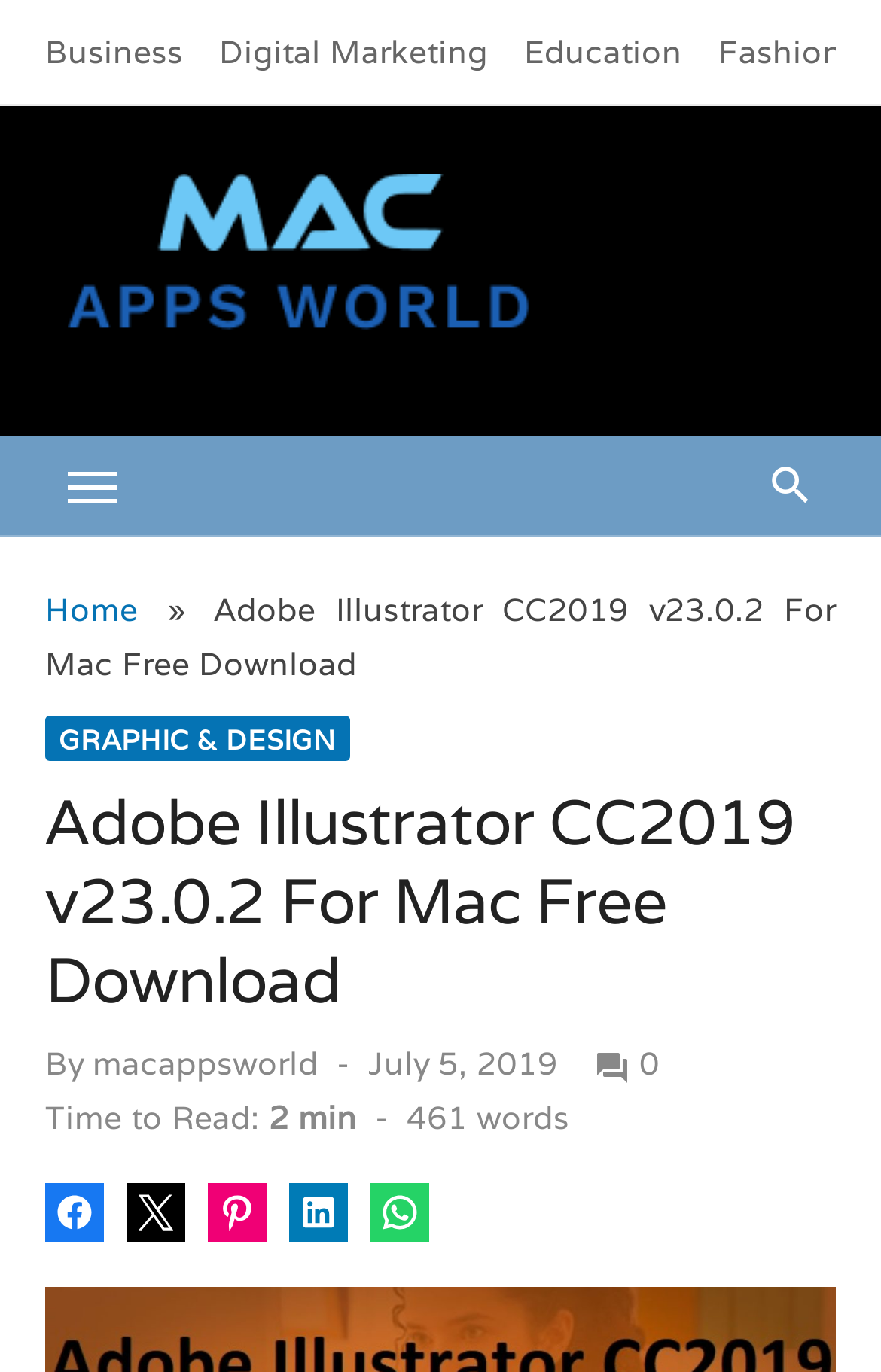How many words are in the article?
Based on the screenshot, respond with a single word or phrase.

461